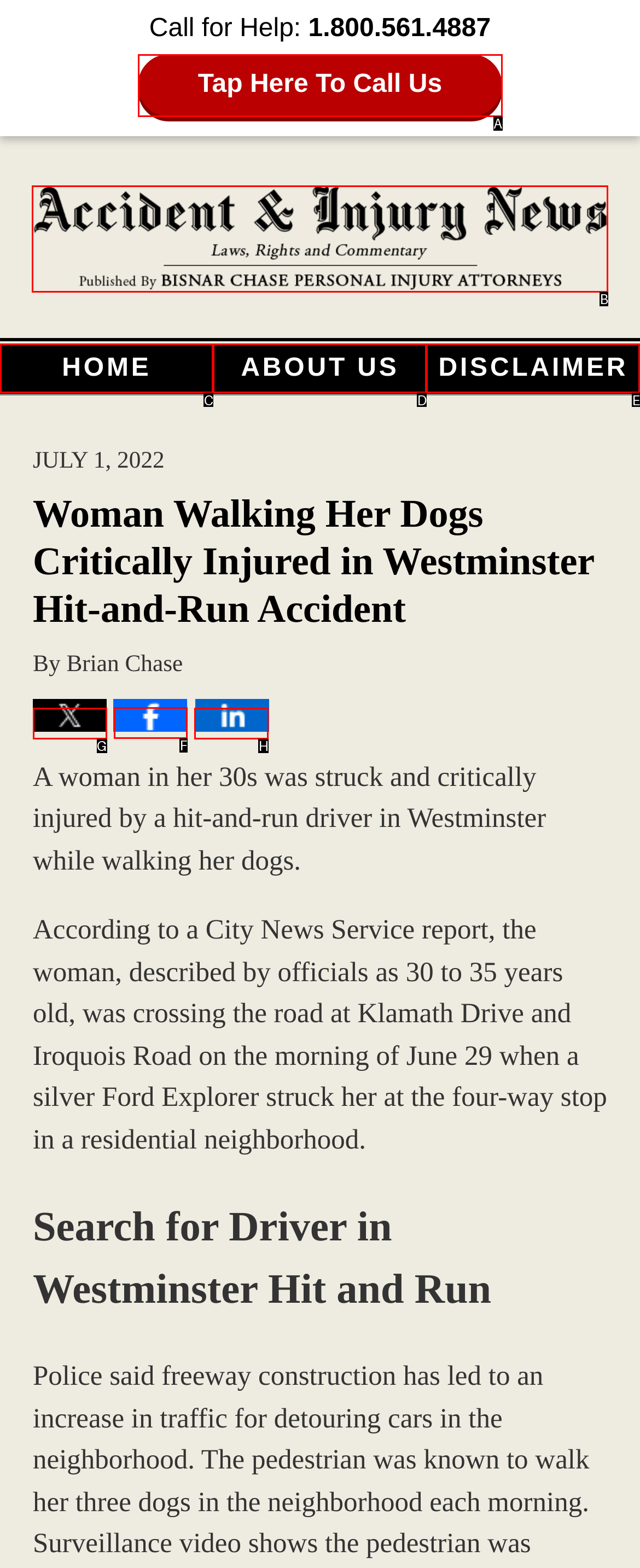Tell me which one HTML element I should click to complete the following task: Share the post on Facebook Answer with the option's letter from the given choices directly.

F